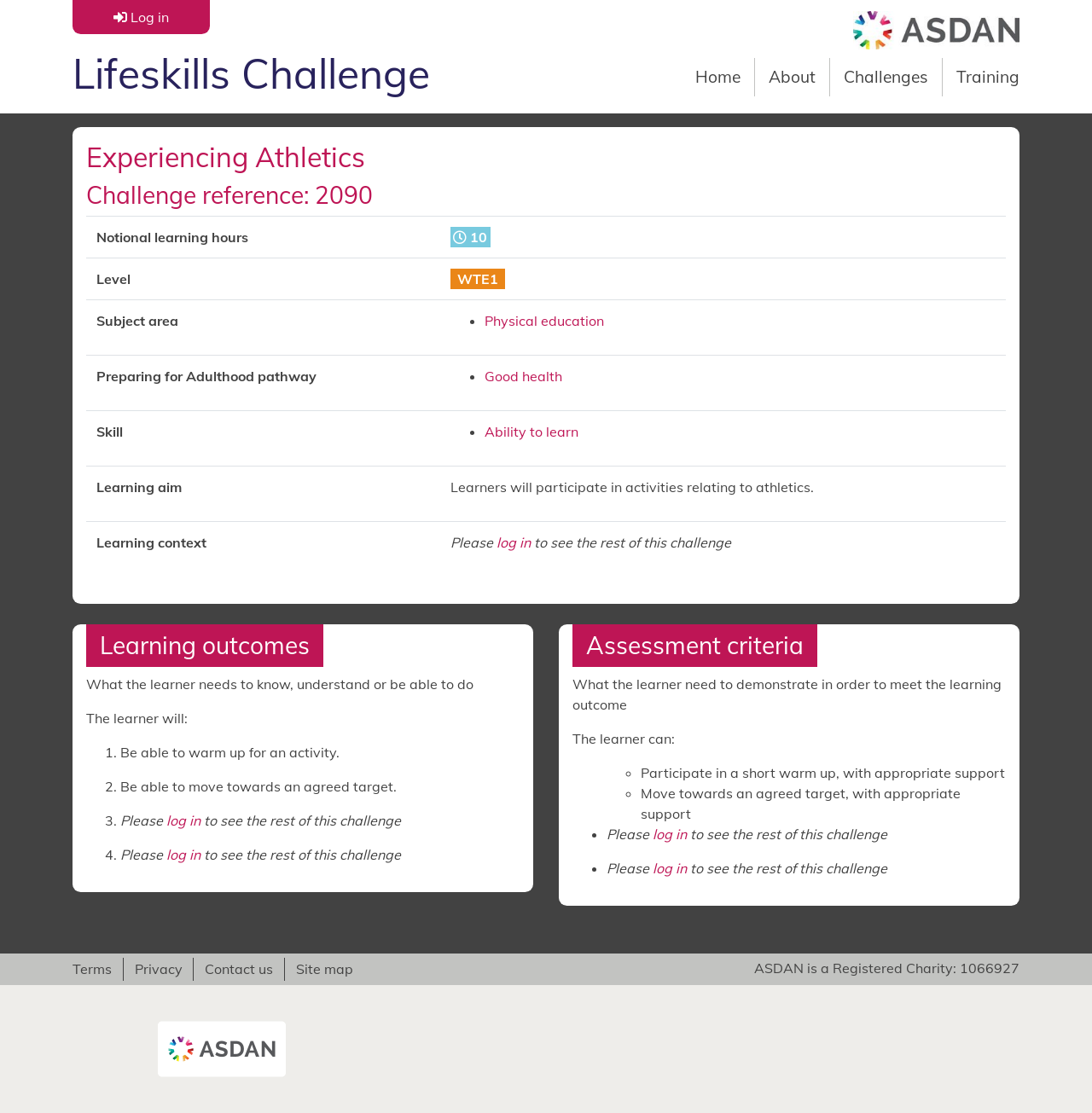Indicate the bounding box coordinates of the element that needs to be clicked to satisfy the following instruction: "Click Physical education". The coordinates should be four float numbers between 0 and 1, i.e., [left, top, right, bottom].

[0.444, 0.281, 0.553, 0.296]